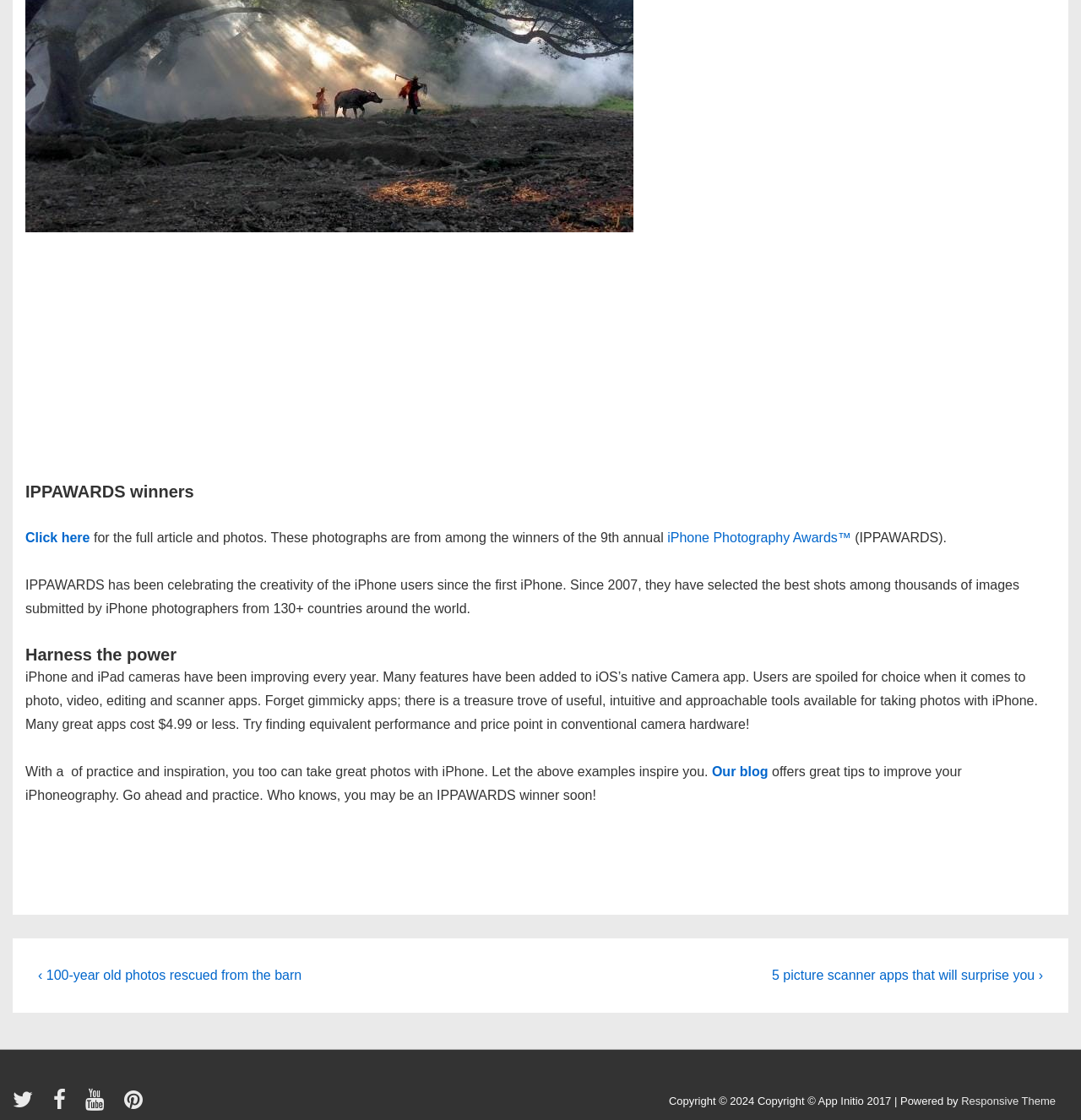Answer the question with a brief word or phrase:
What is the name of the photography awards mentioned?

IPPAWARDS